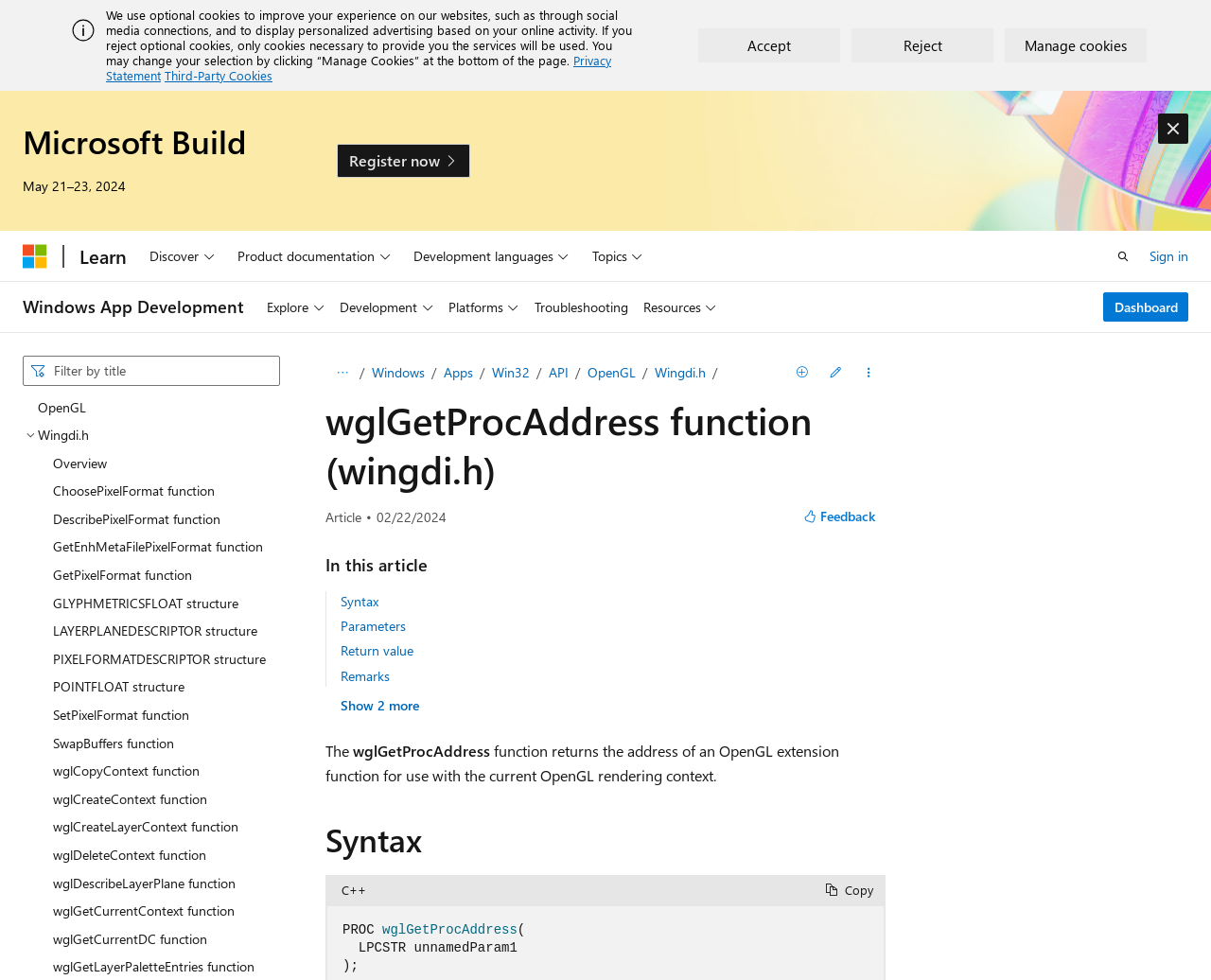Identify the bounding box coordinates of the region that needs to be clicked to carry out this instruction: "Go to Microsoft Build". Provide these coordinates as four float numbers ranging from 0 to 1, i.e., [left, top, right, bottom].

[0.019, 0.126, 0.203, 0.162]